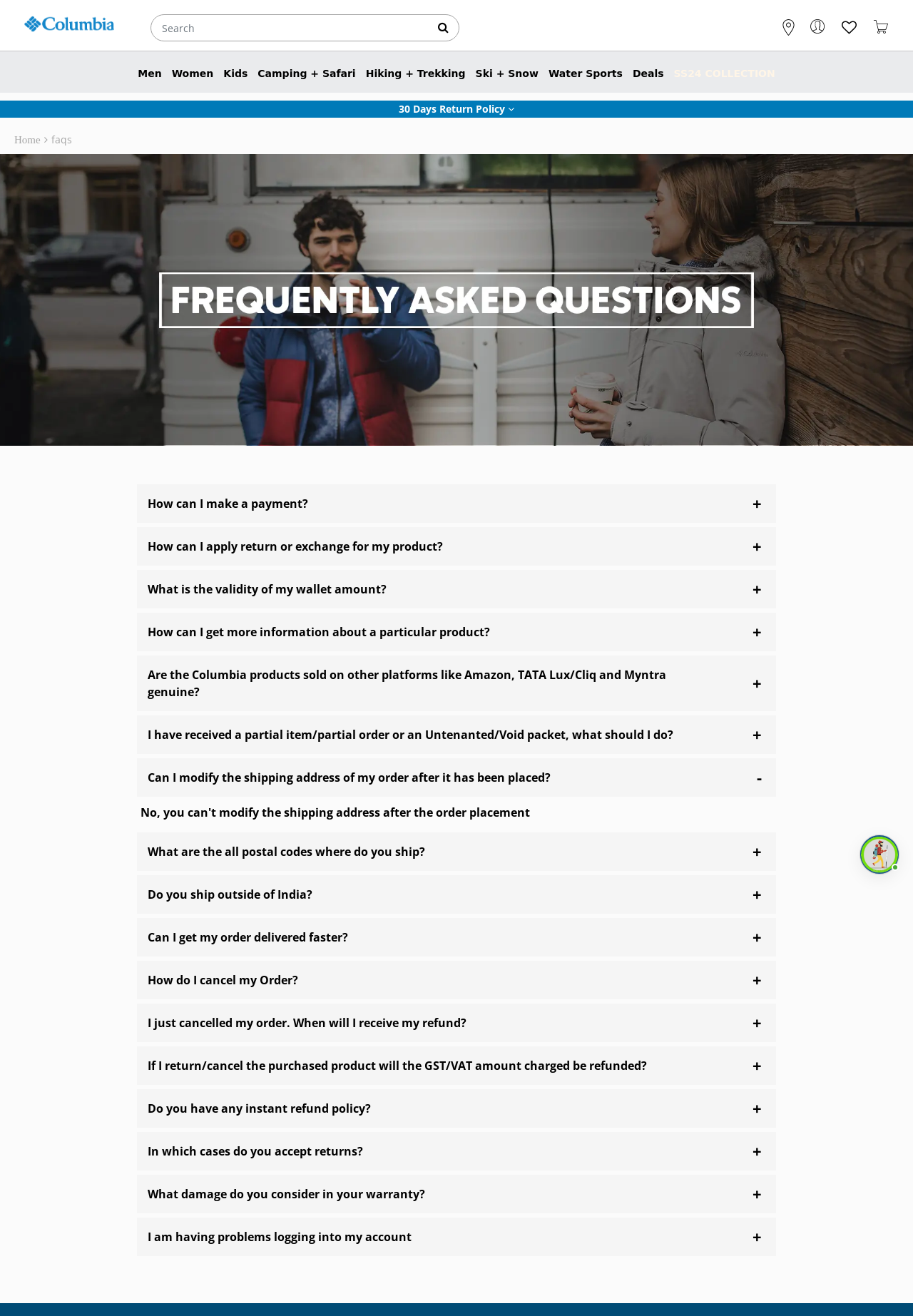Indicate the bounding box coordinates of the element that must be clicked to execute the instruction: "Read more on return, exchange, and warranty". The coordinates should be given as four float numbers between 0 and 1, i.e., [left, top, right, bottom].

[0.296, 0.16, 0.459, 0.189]